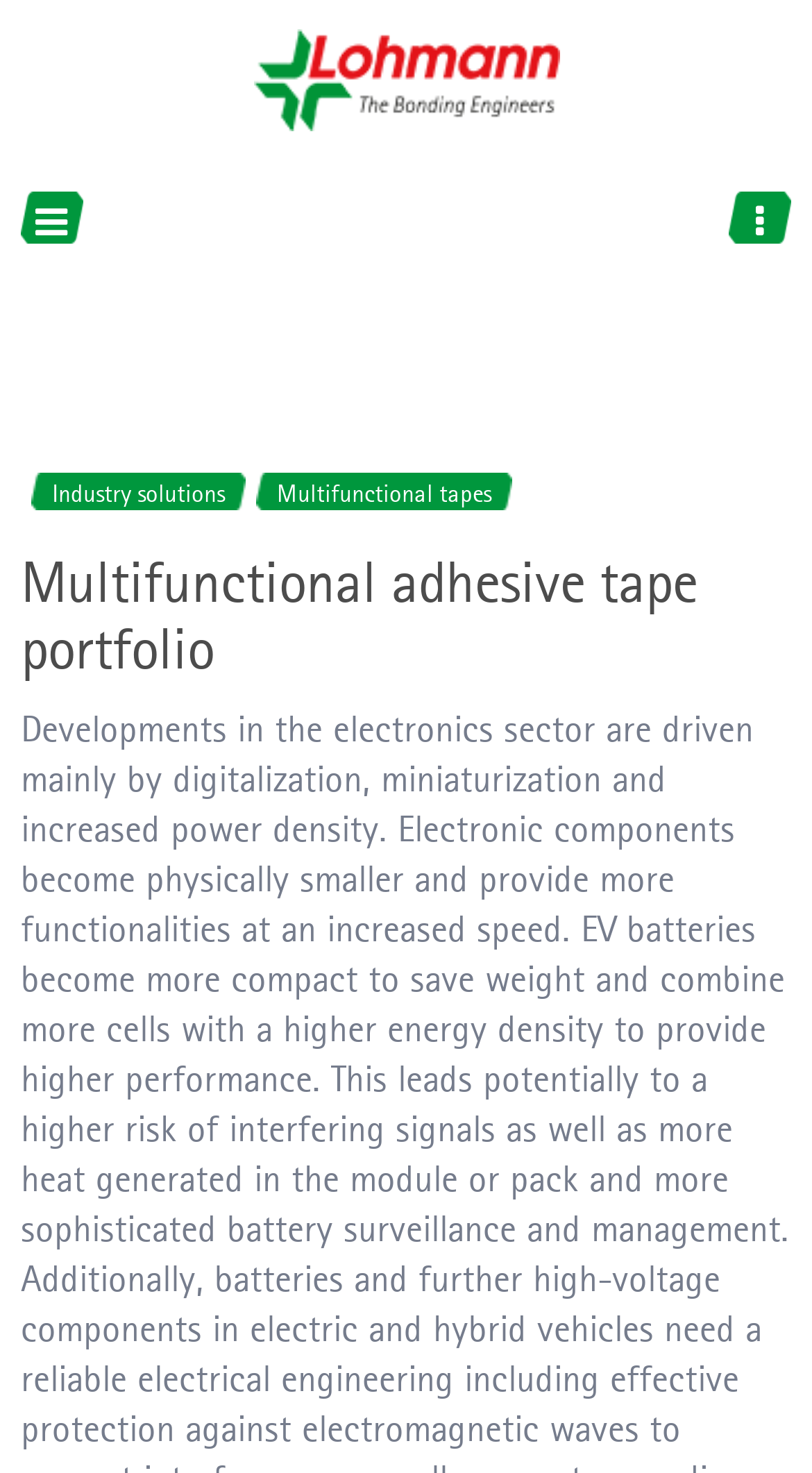Give a detailed account of the webpage.

The webpage appears to be the homepage of Lohmann Technologies (UK) Ltd, a company that specializes in multifunctional tapes. At the top of the page, there is a prominent link with the company's name, accompanied by a logo image. Below this, there are three horizontal links, two of which are empty, and one labeled "Industry solutions". 

Further down, there is a section dedicated to multifunctional tapes, with a brief description "Multifunctional tapes" and a heading that reads "Multifunctional adhesive tape portfolio". This section seems to be the main focus of the page, suggesting that the company's multifunctional tapes are a key product or service offering.